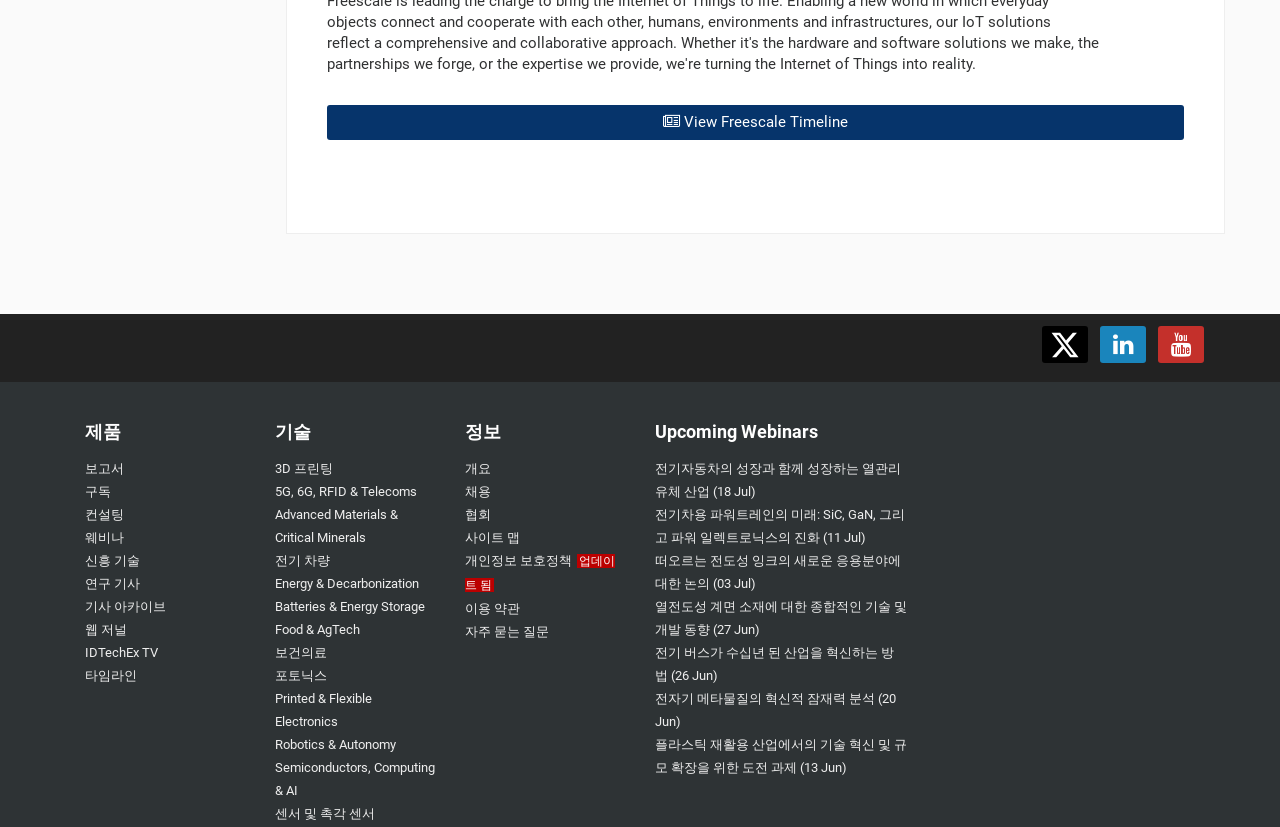Determine the bounding box coordinates of the UI element described by: "Semiconductors, Computing & AI".

[0.215, 0.919, 0.34, 0.965]